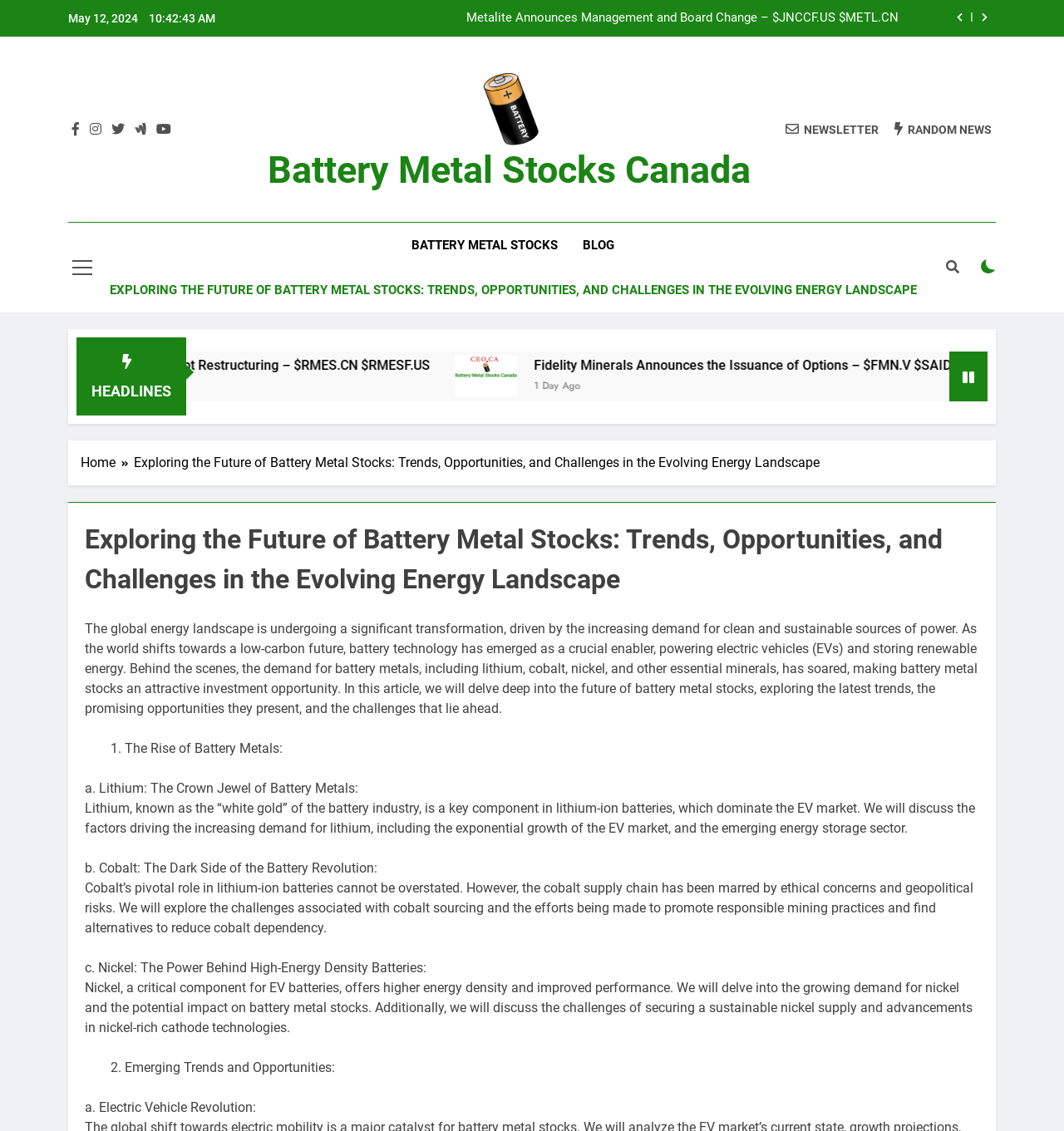Please provide the bounding box coordinate of the region that matches the element description: parent_node: Battery Metal Stocks Canada. Coordinates should be in the format (top-left x, top-left y, bottom-right x, bottom-right y) and all values should be between 0 and 1.

[0.443, 0.062, 0.513, 0.134]